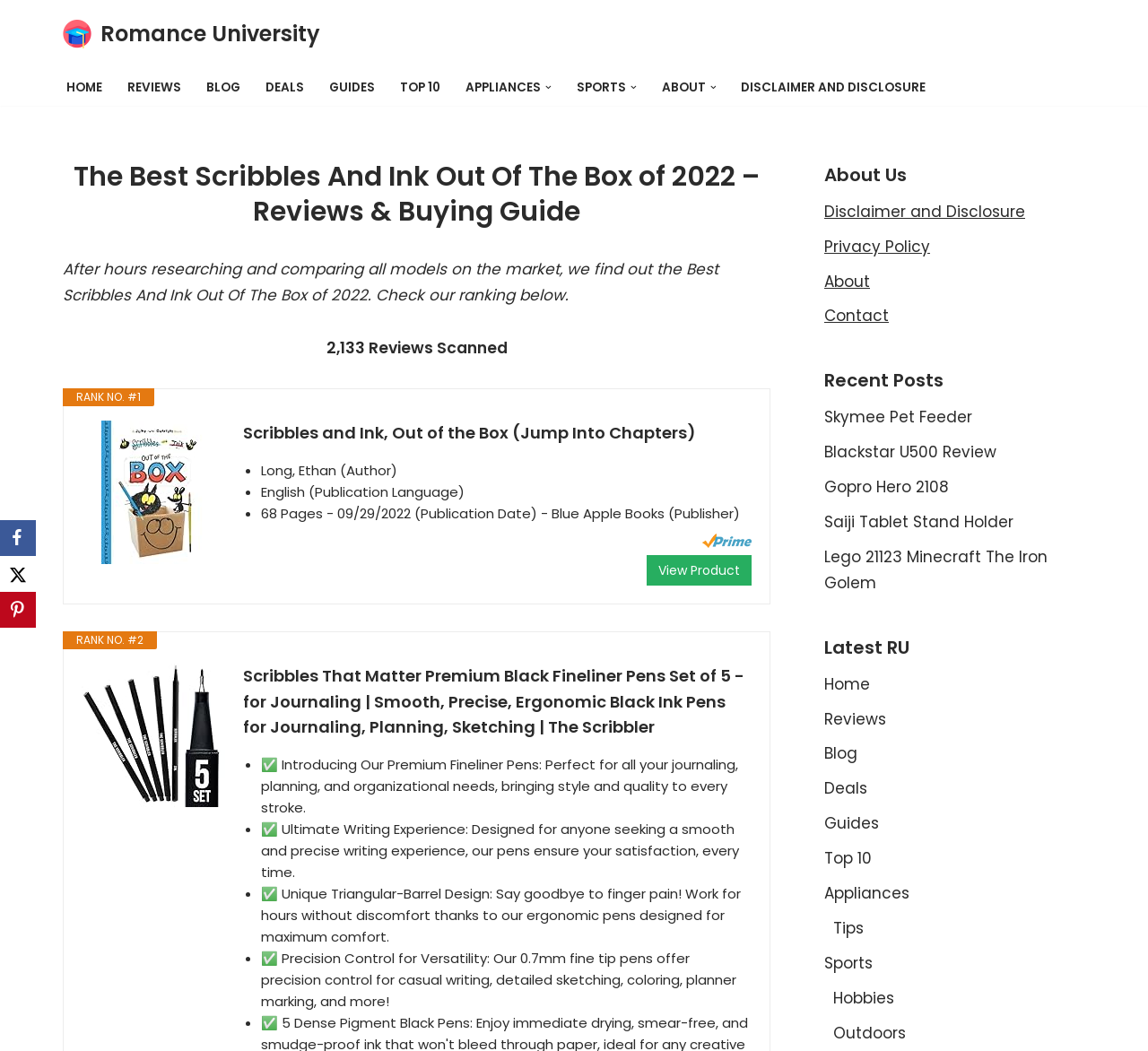Answer the question using only one word or a concise phrase: What is the ranking of Scribbles and Ink, Out of the Box?

RANK NO. #1